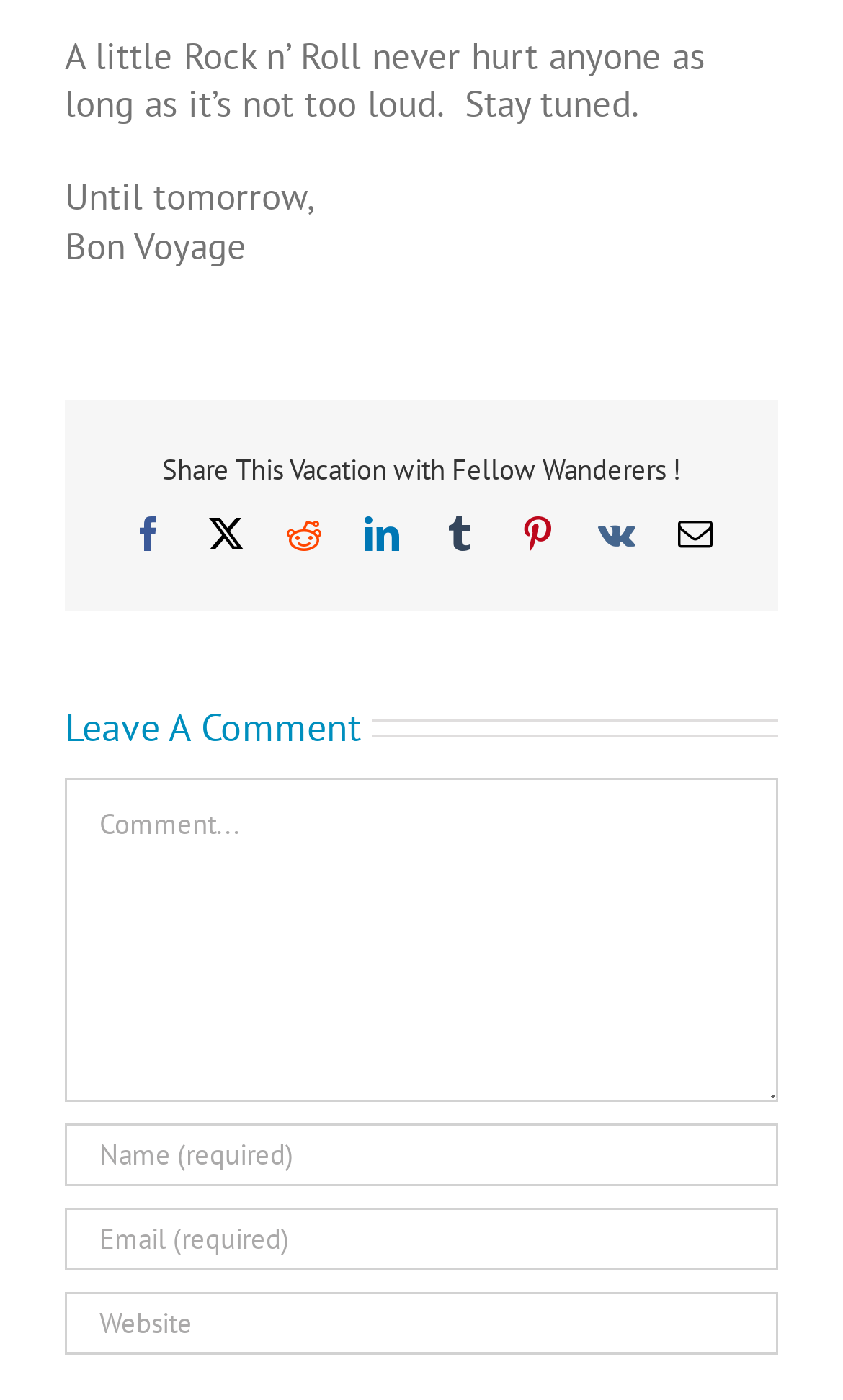Find the bounding box coordinates for the element that must be clicked to complete the instruction: "Share on Facebook". The coordinates should be four float numbers between 0 and 1, indicated as [left, top, right, bottom].

[0.155, 0.369, 0.196, 0.394]